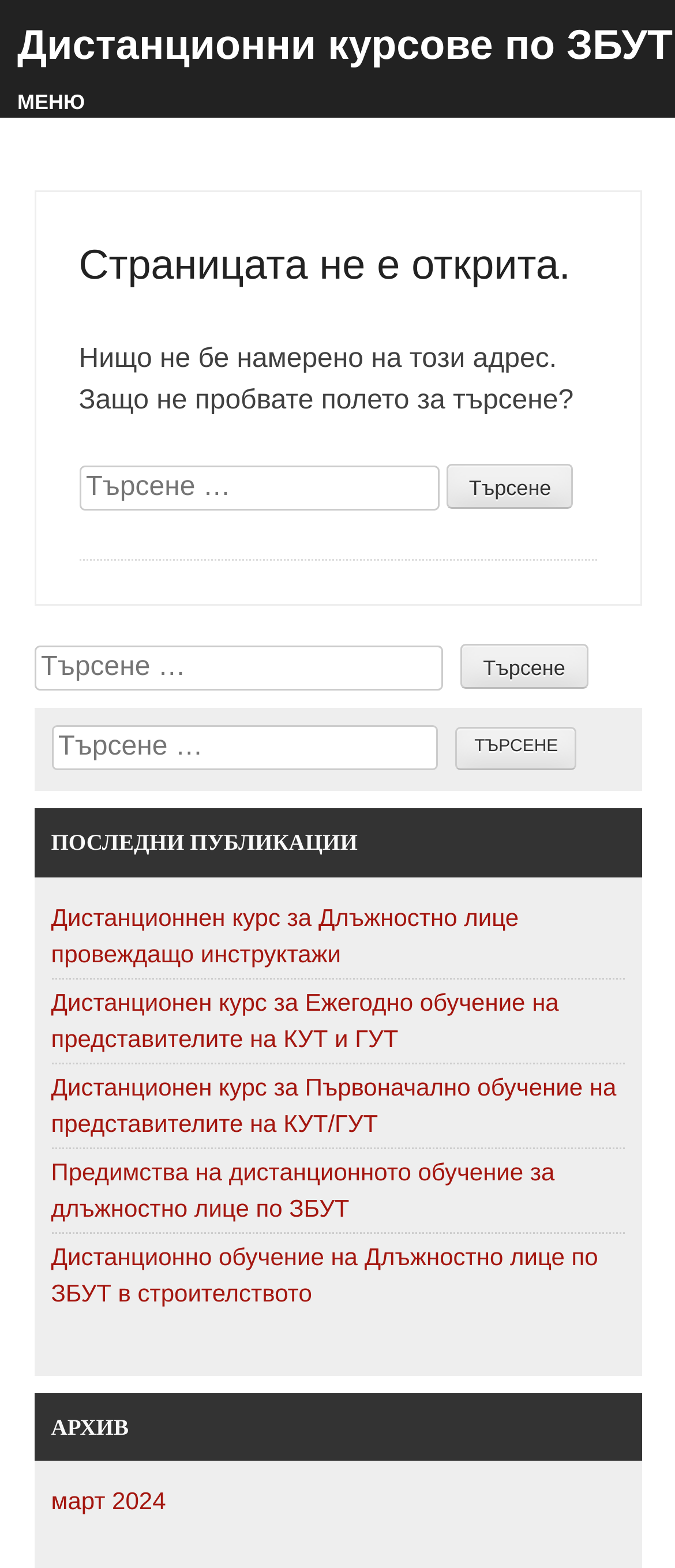Generate the text of the webpage's primary heading.

Дистанционни курсове по ЗБУТ